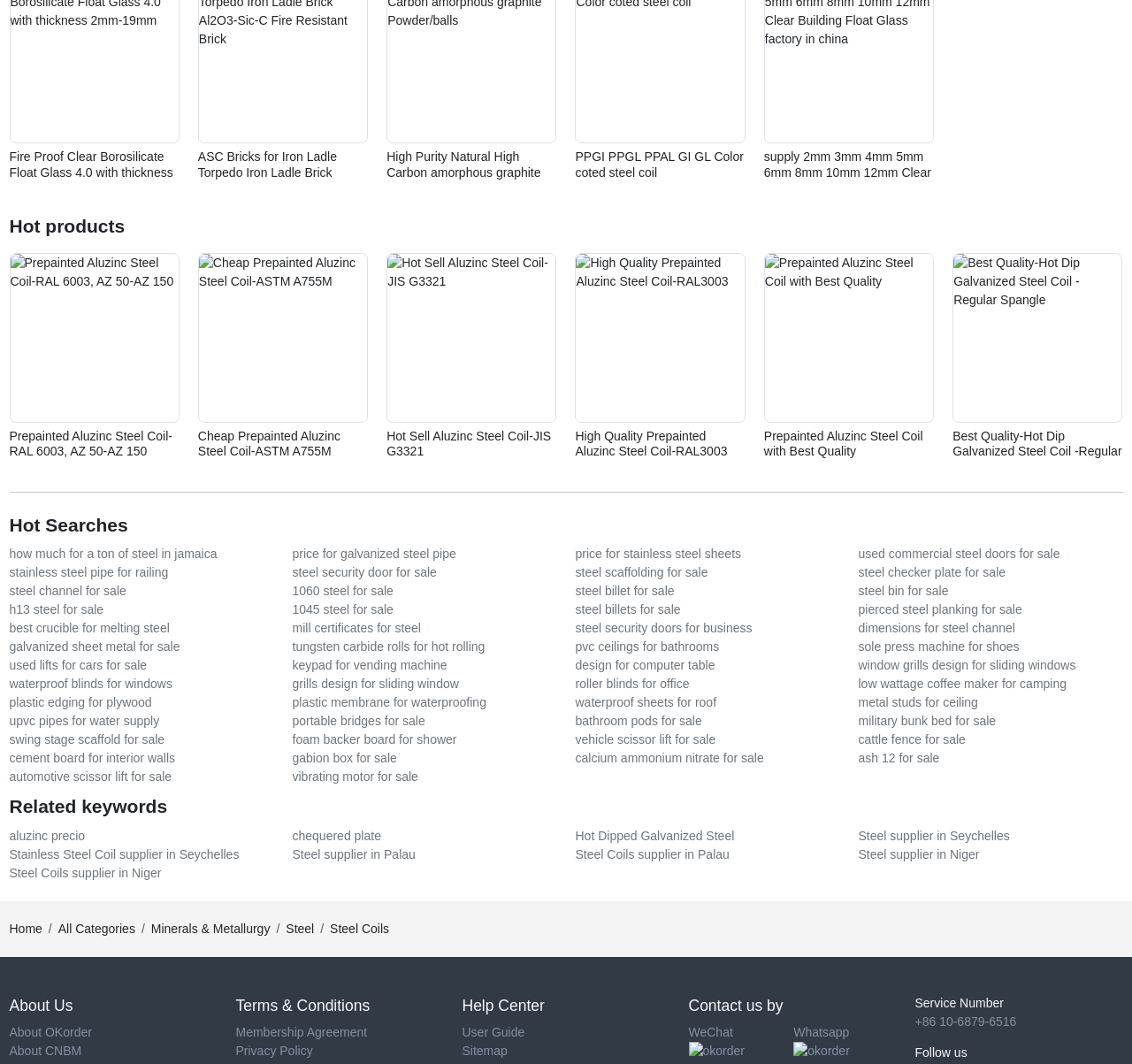Please identify the bounding box coordinates of the area that needs to be clicked to fulfill the following instruction: "View the image 'Best Quality-Hot Dip Galvanized Steel Coil -Regular Spangle'."

[0.842, 0.238, 0.991, 0.396]